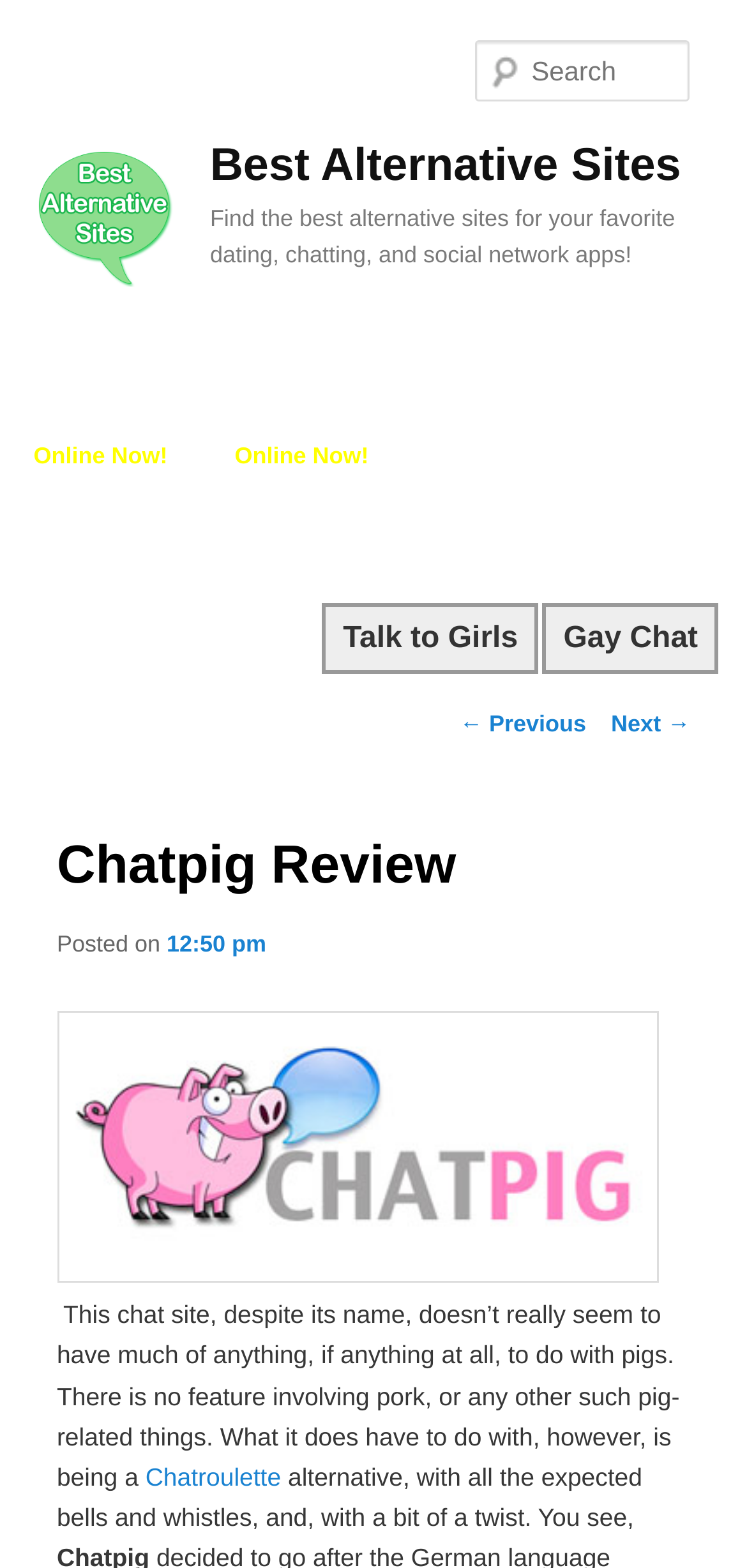Determine the main heading of the webpage and generate its text.

Best Alternative Sites